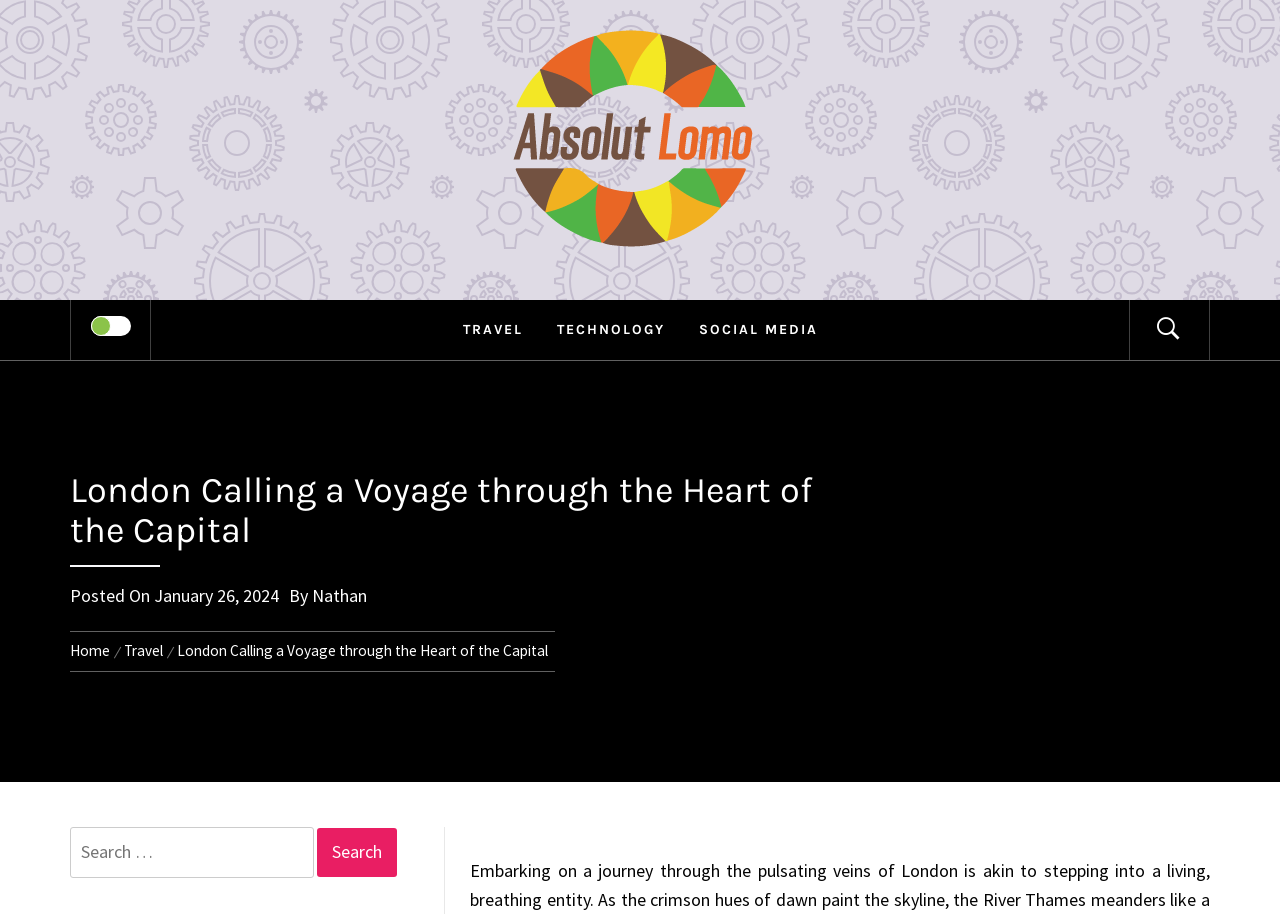Find the bounding box coordinates of the element I should click to carry out the following instruction: "Click on the Absolut Lomo link".

[0.266, 0.027, 0.734, 0.274]